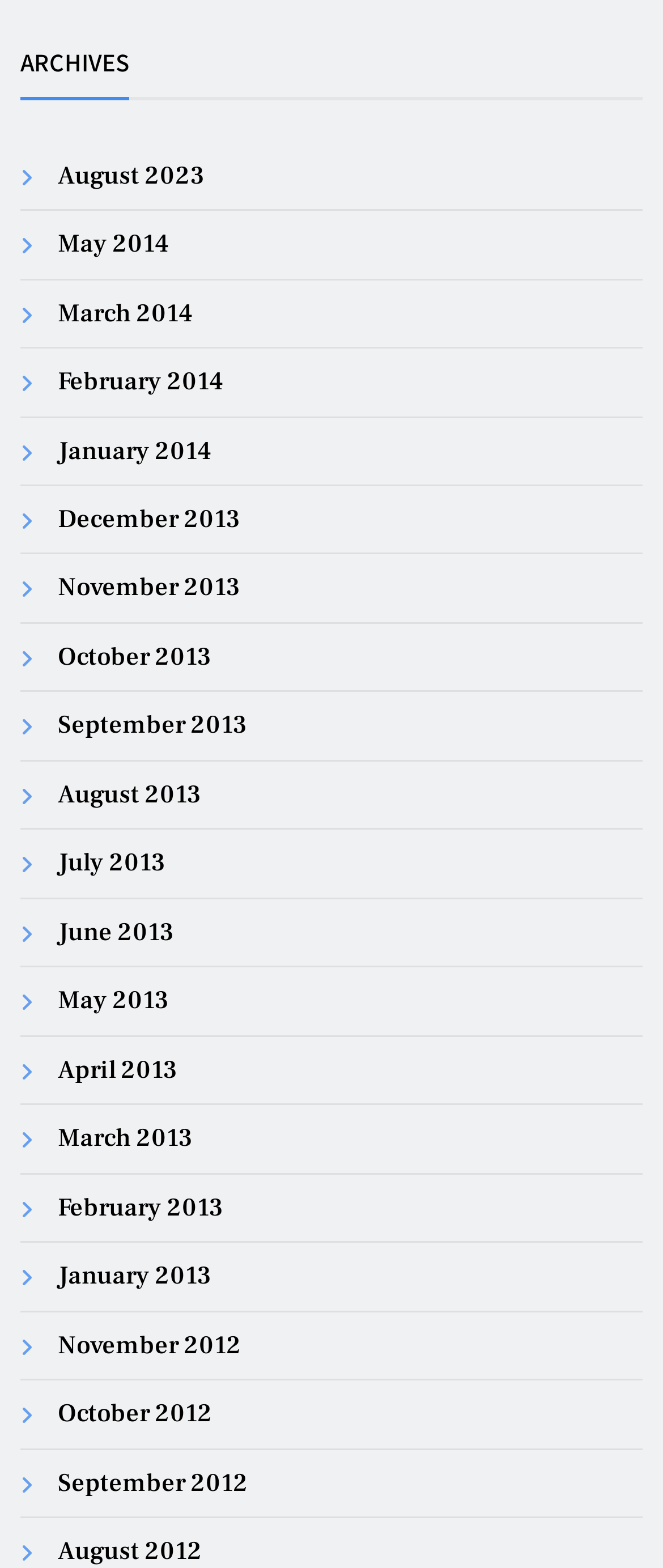How many archives are there in 2013?
Answer the question with a detailed explanation, including all necessary information.

The webpage has a list of archives, and I counted the number of archives in 2013, which are 'January 2013', 'February 2013', ..., 'December 2013', totaling 12 archives.